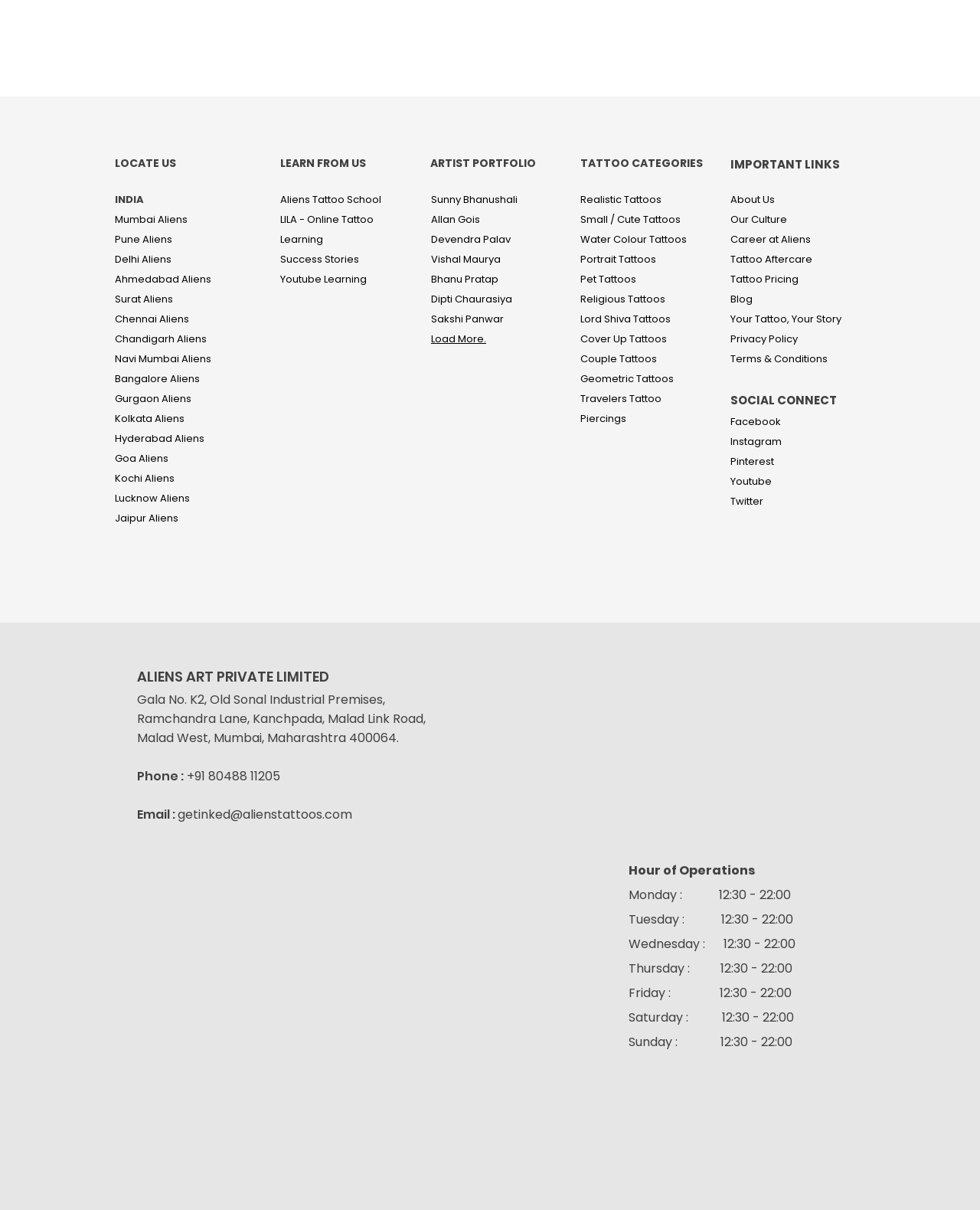Please locate the UI element described by "Facebook" and provide its bounding box coordinates.

[0.745, 0.342, 0.797, 0.354]